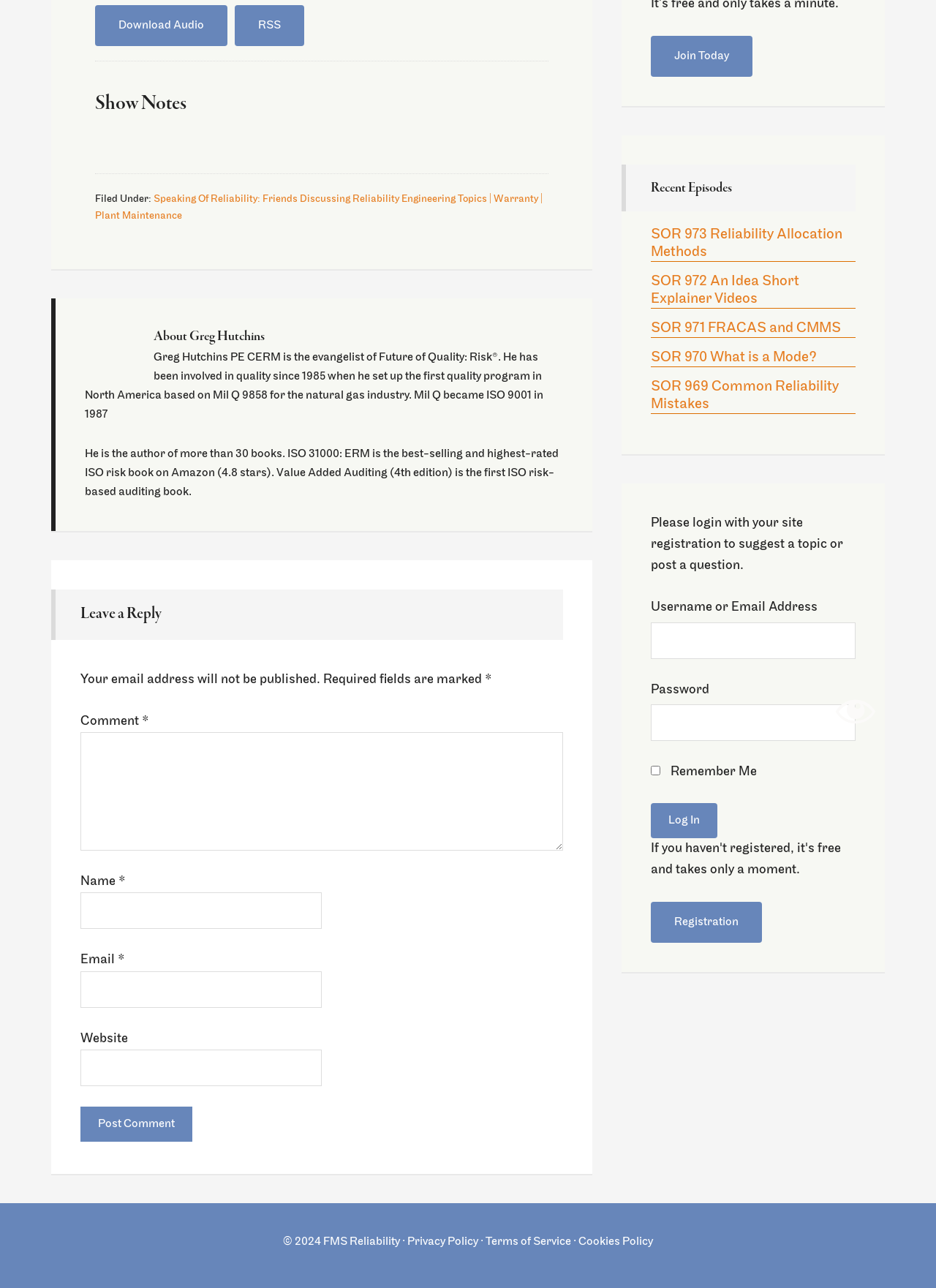Please provide the bounding box coordinate of the region that matches the element description: RSS. Coordinates should be in the format (top-left x, top-left y, bottom-right x, bottom-right y) and all values should be between 0 and 1.

[0.251, 0.004, 0.325, 0.036]